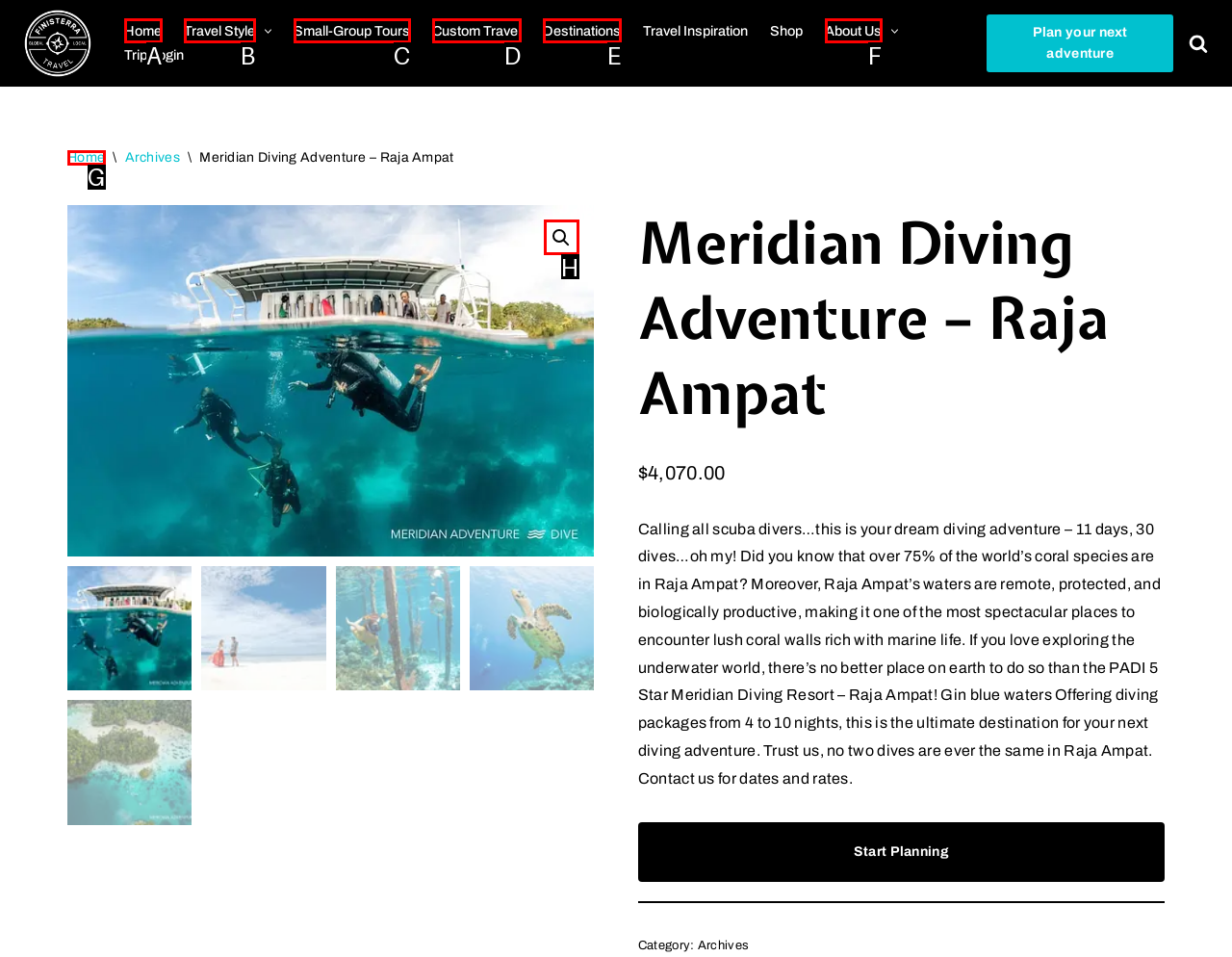Choose the HTML element that aligns with the description: 🔍. Indicate your choice by stating the letter.

H